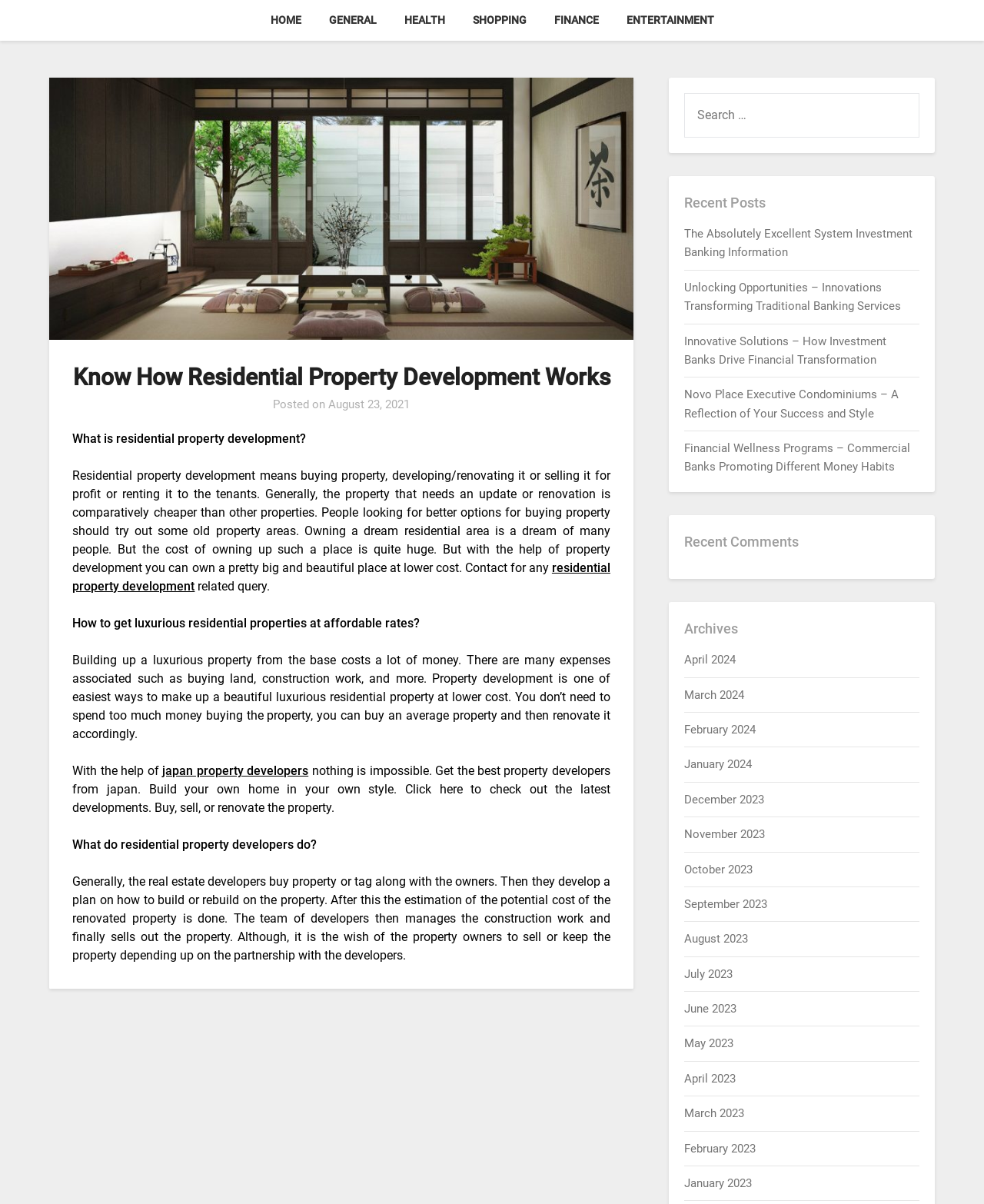Locate the bounding box coordinates of the element that should be clicked to execute the following instruction: "Read the recent post 'The Absolutely Excellent System Investment Banking Information'".

[0.696, 0.188, 0.928, 0.215]